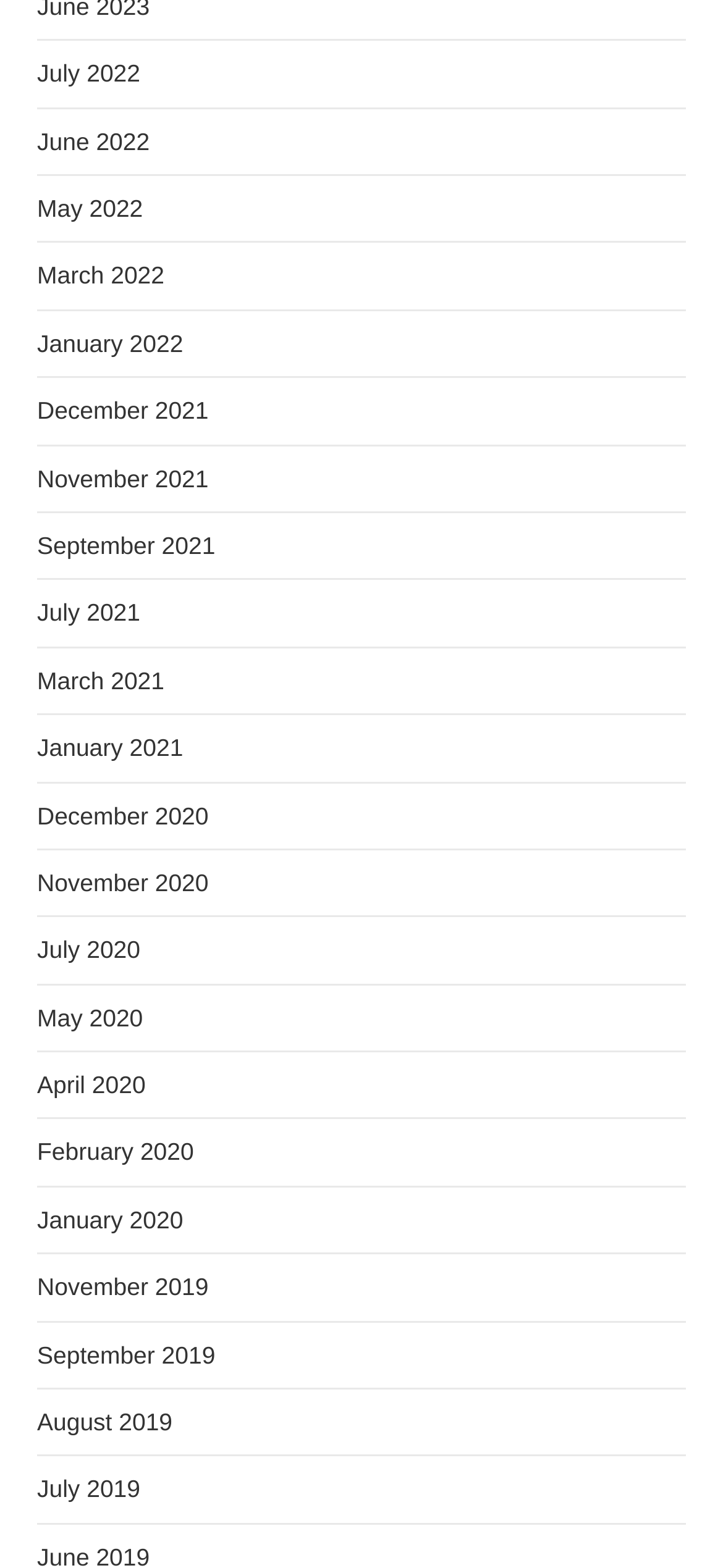Please identify the coordinates of the bounding box for the clickable region that will accomplish this instruction: "view September 2019".

[0.051, 0.855, 0.298, 0.873]